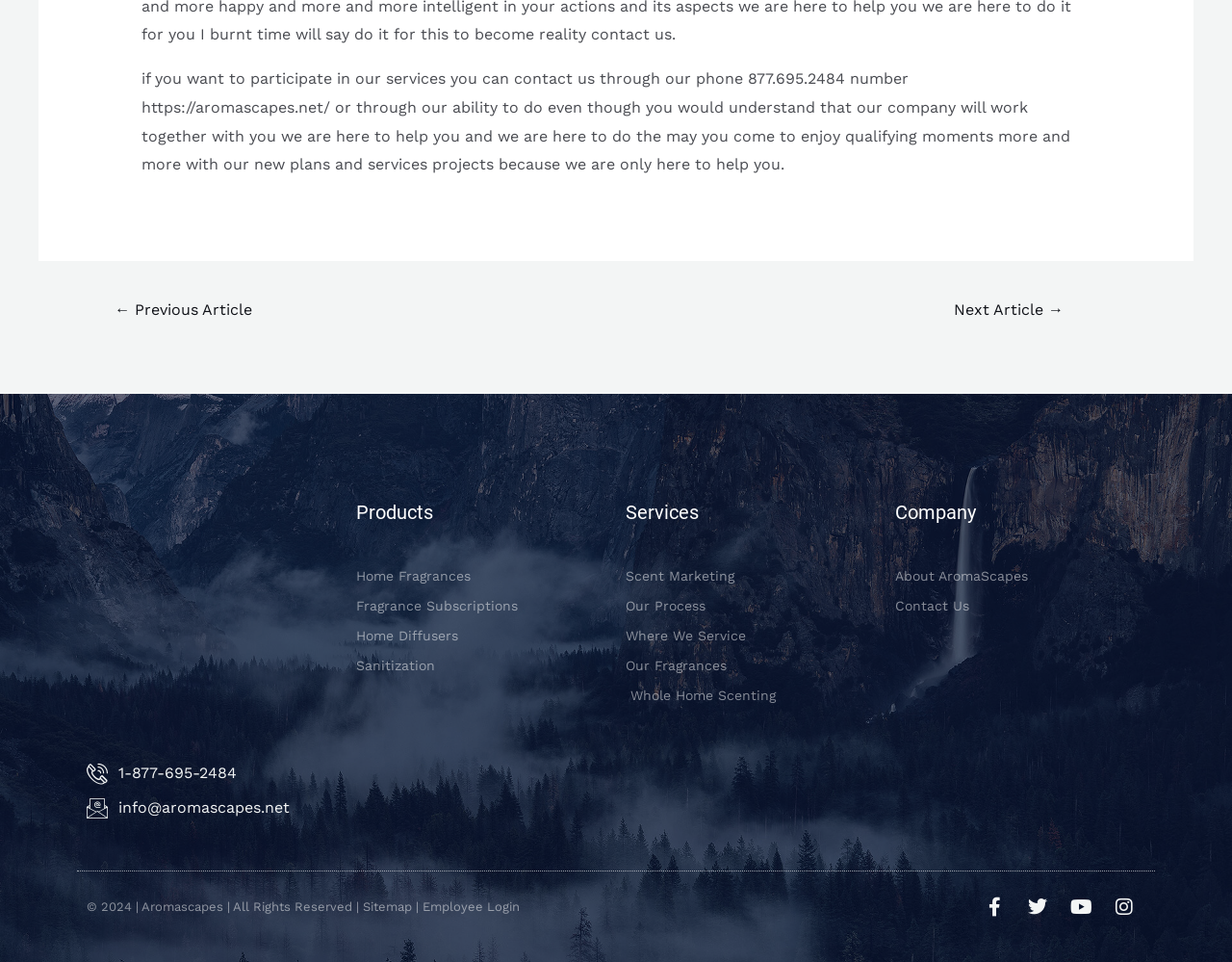Determine the bounding box coordinates of the region that needs to be clicked to achieve the task: "check company information".

[0.727, 0.519, 0.93, 0.545]